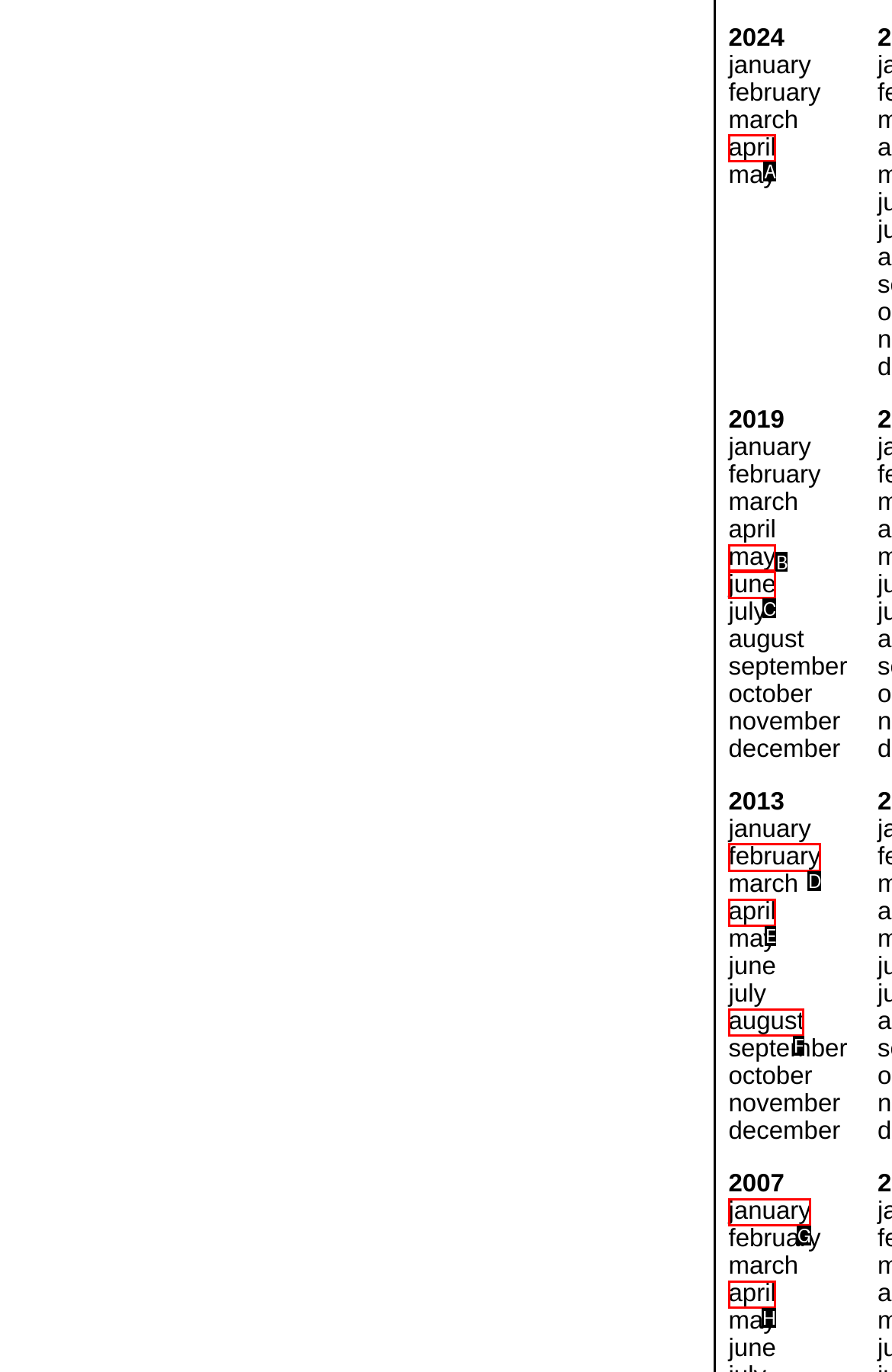Identify the HTML element to select in order to accomplish the following task: go to april
Reply with the letter of the chosen option from the given choices directly.

A